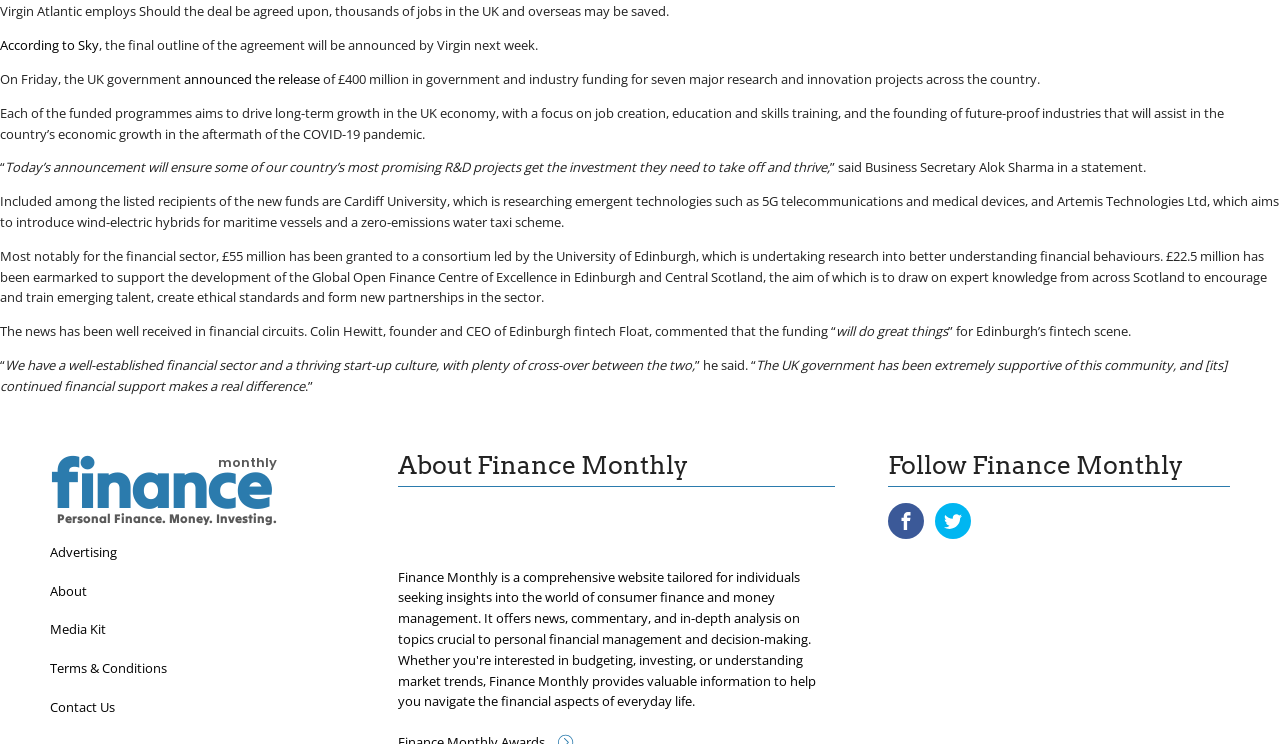What is the purpose of the Global Open Finance Centre of Excellence?
Using the image, provide a concise answer in one word or a short phrase.

to draw on expert knowledge